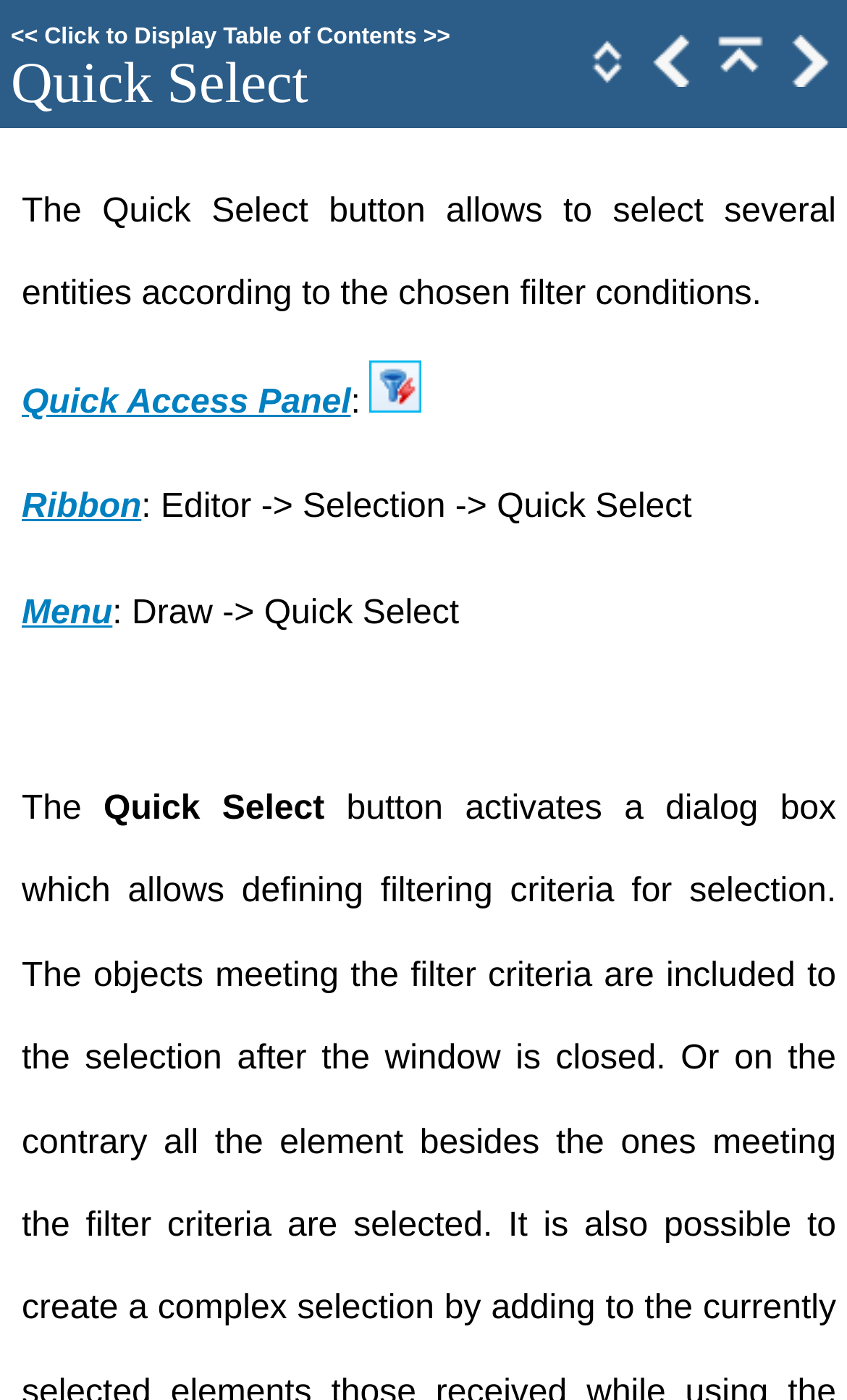Extract the bounding box coordinates of the UI element described: "title="Click to open/close expanding sections"". Provide the coordinates in the format [left, top, right, bottom] with values ranging from 0 to 1.

[0.682, 0.043, 0.743, 0.067]